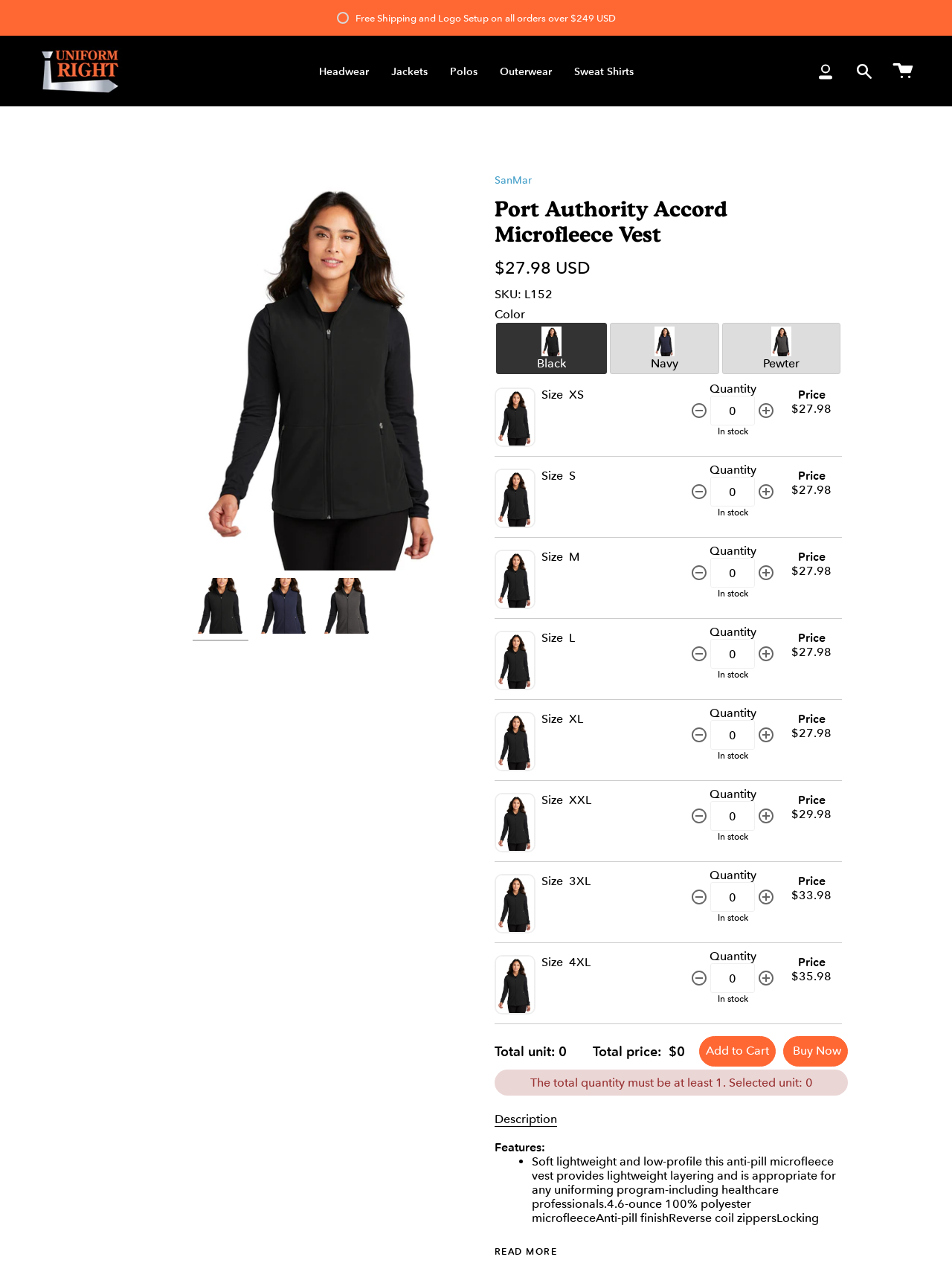Please identify the bounding box coordinates of the area I need to click to accomplish the following instruction: "Contact the Greenwich Historical Society".

None